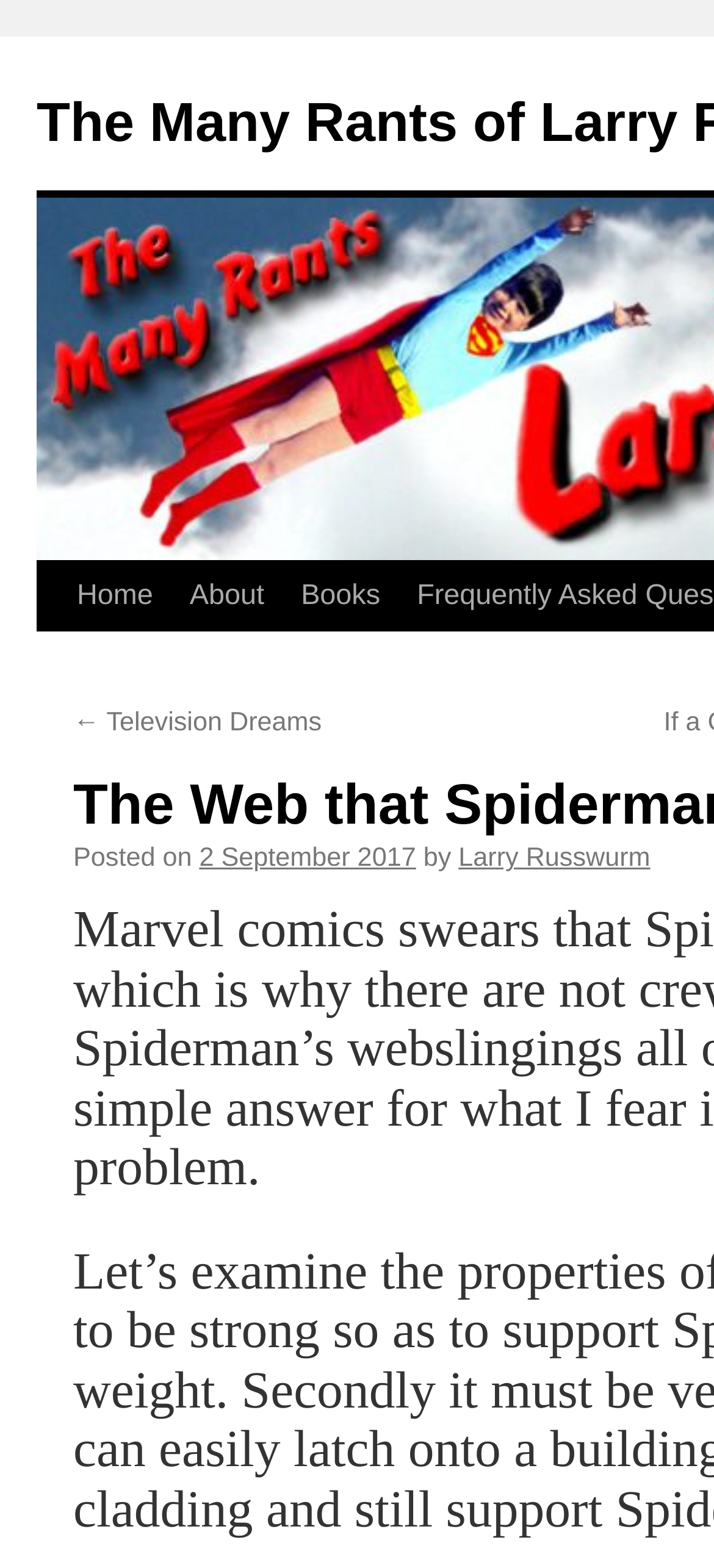Respond to the following question with a brief word or phrase:
Who is the author of the article?

Larry Russwurm